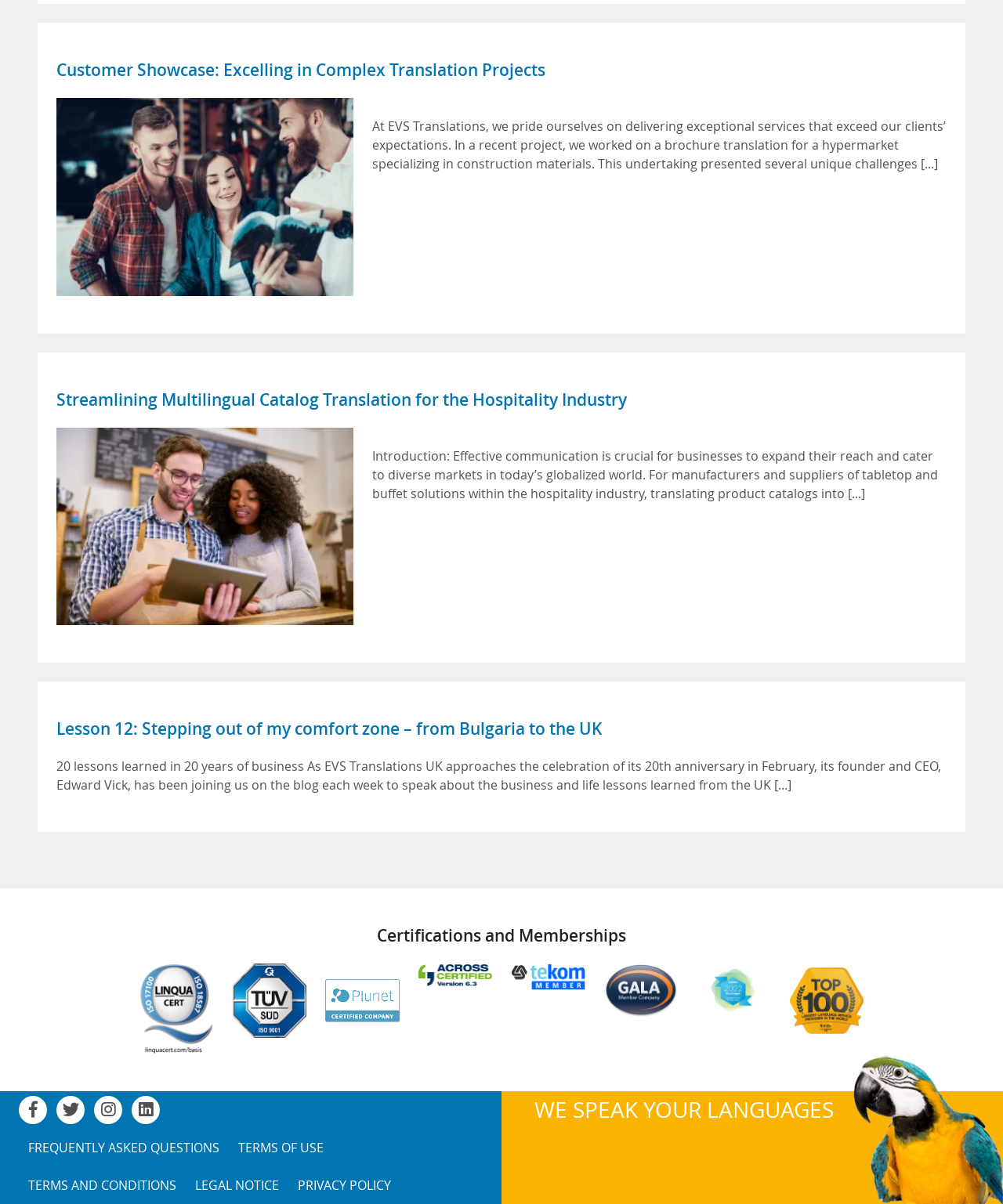Locate the bounding box of the UI element based on this description: "title="ISO 9001 Certification UK"". Provide four float numbers between 0 and 1 as [left, top, right, bottom].

[0.232, 0.8, 0.305, 0.862]